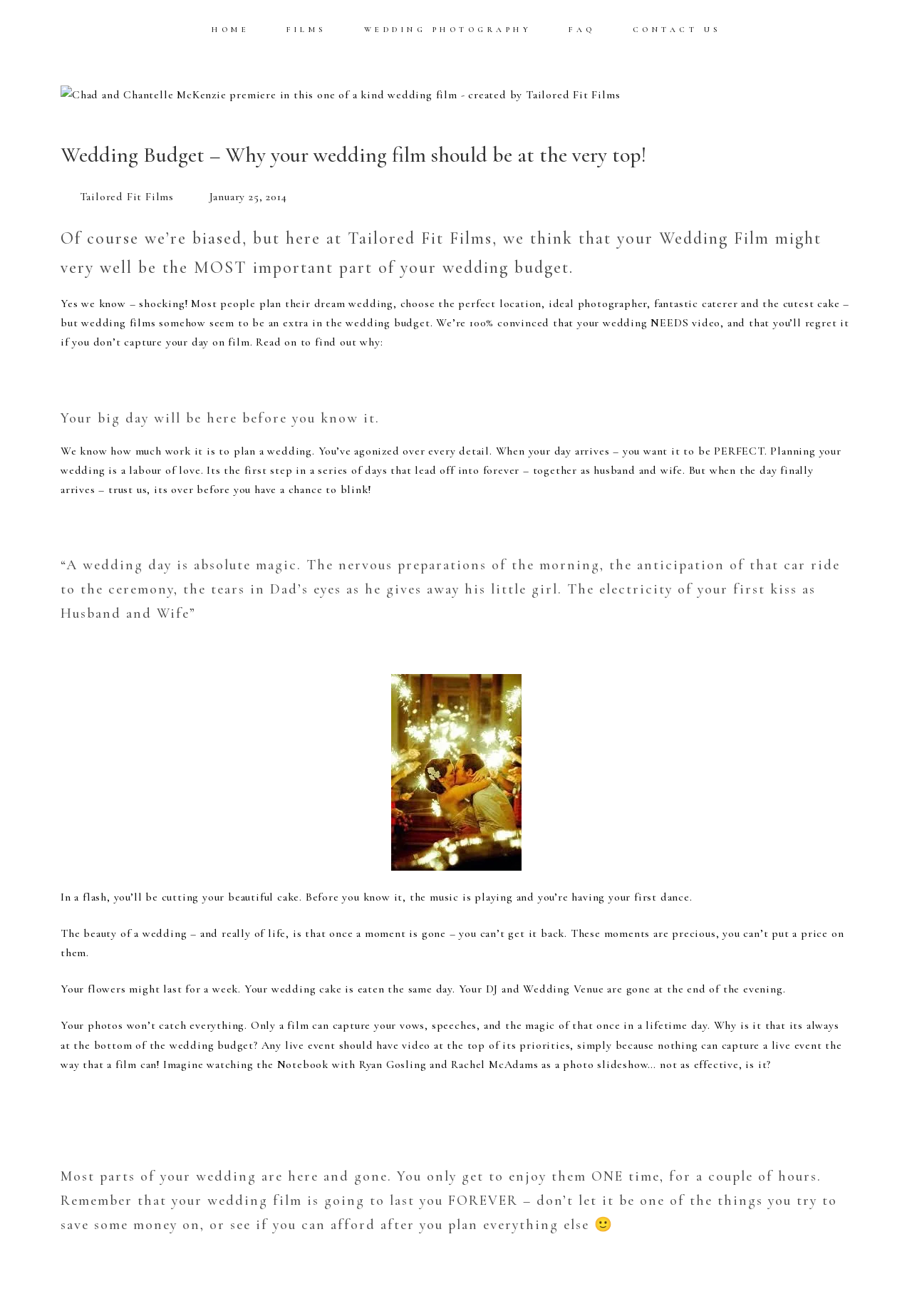What is the date of the blog post?
Using the image, elaborate on the answer with as much detail as possible.

I found the date of the blog post by looking at the time element, which says 'January 25, 2014'. This is the date when the blog post was published.